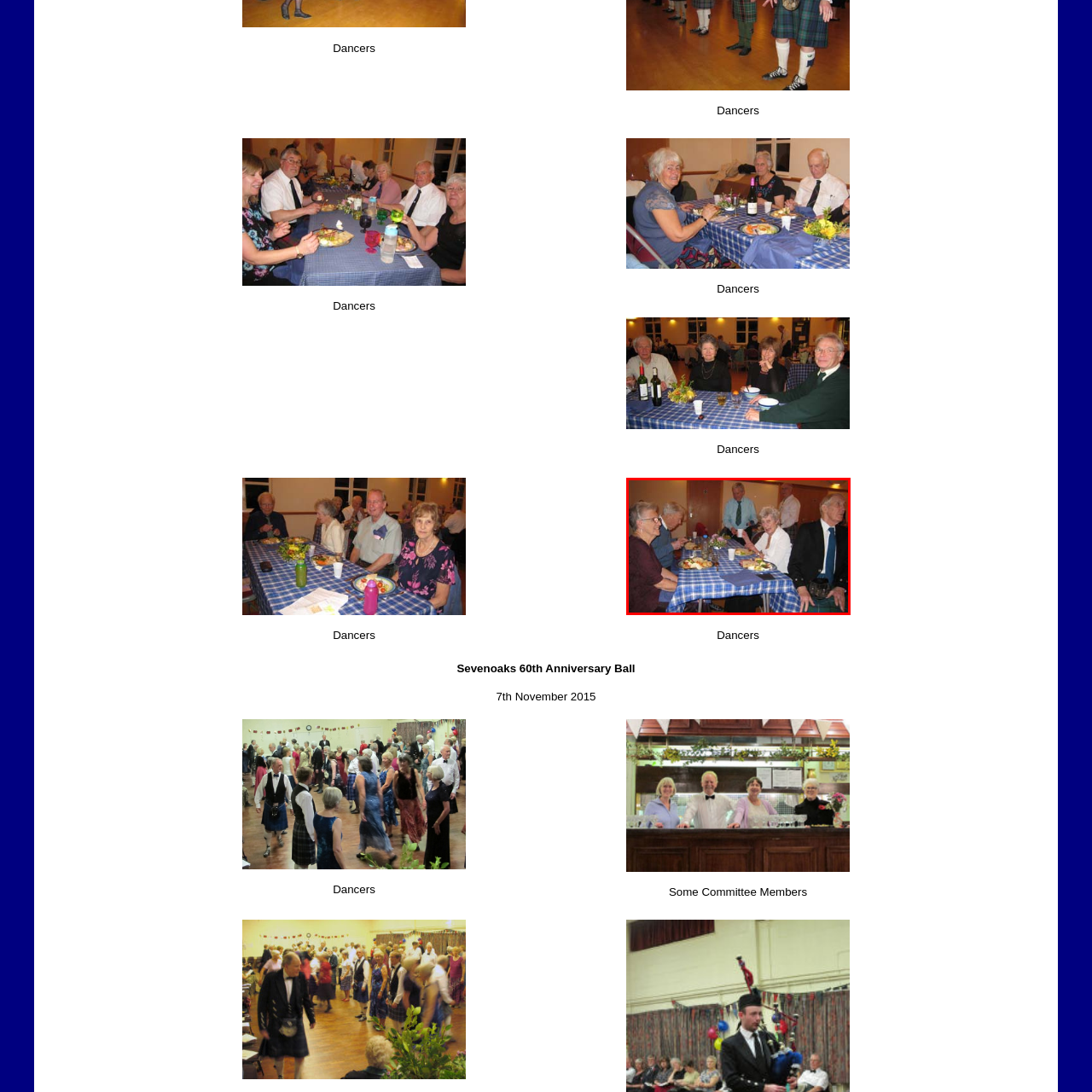How many people are sitting at the table?
Please analyze the image within the red bounding box and provide a comprehensive answer based on the visual information.

The caption describes the actions and appearances of at least five individuals sitting at the table, including the woman in glasses, the gentleman with a light suit and tie, the smiling woman in a white blouse, the man focused on his phone, and the distinguished-looking man dressed in formal attire.